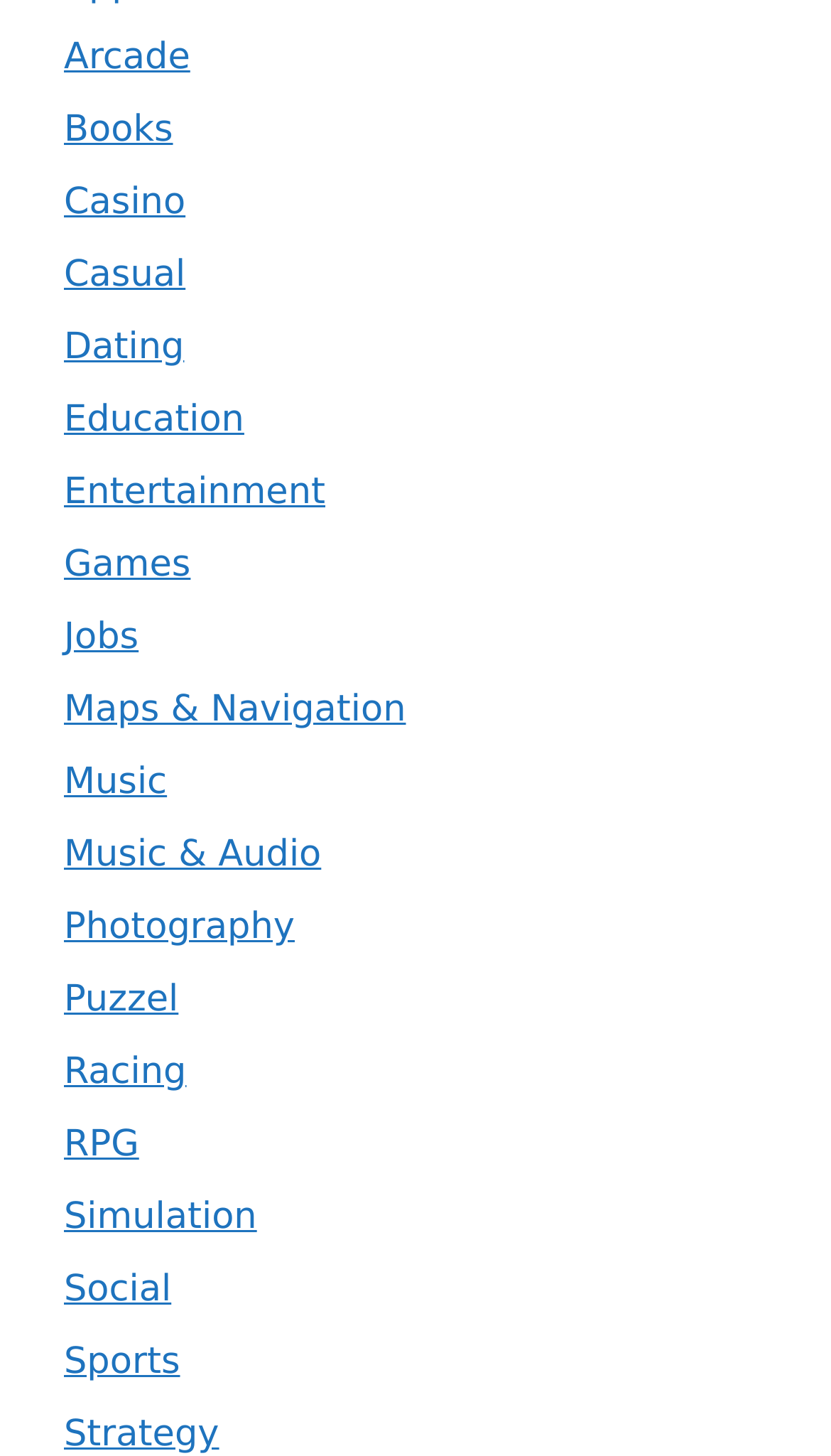Please answer the following question using a single word or phrase: 
What is the first category?

Arcade